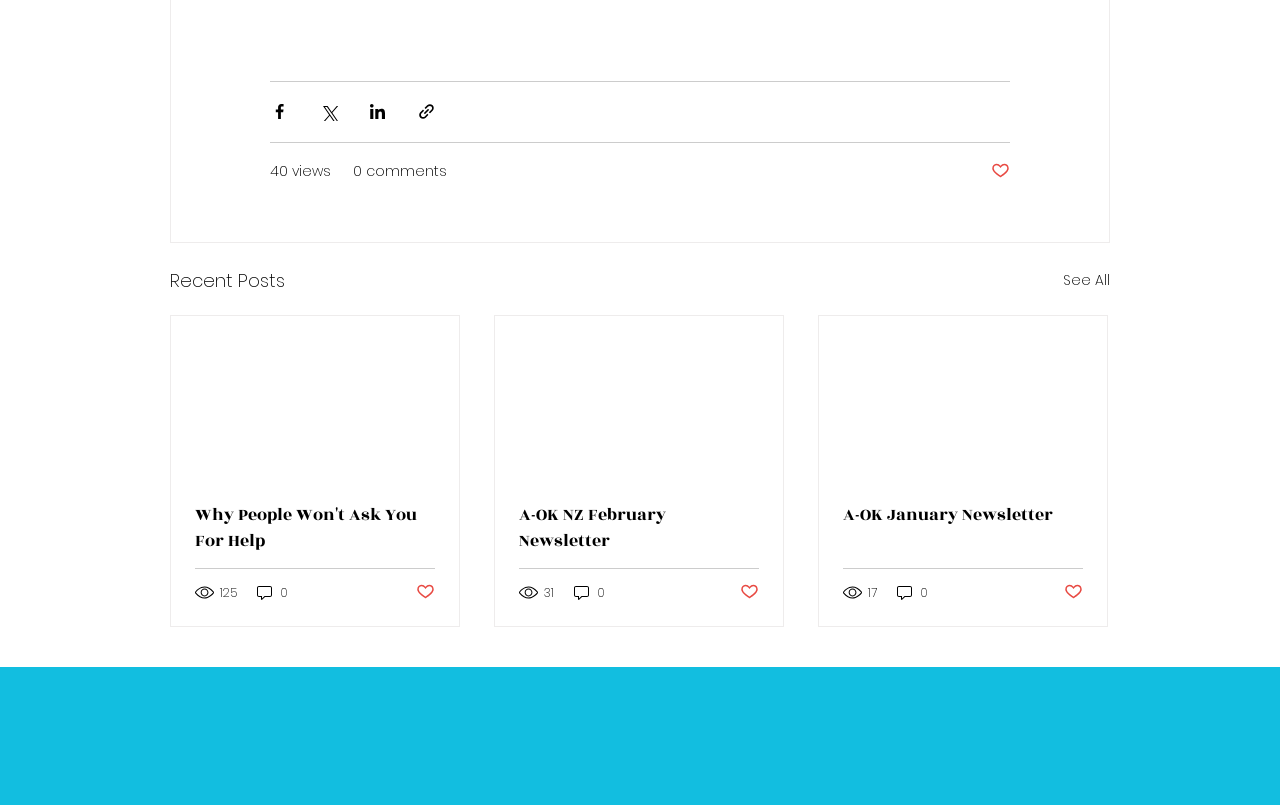Determine the bounding box coordinates of the clickable region to follow the instruction: "Like the post".

[0.325, 0.723, 0.34, 0.749]